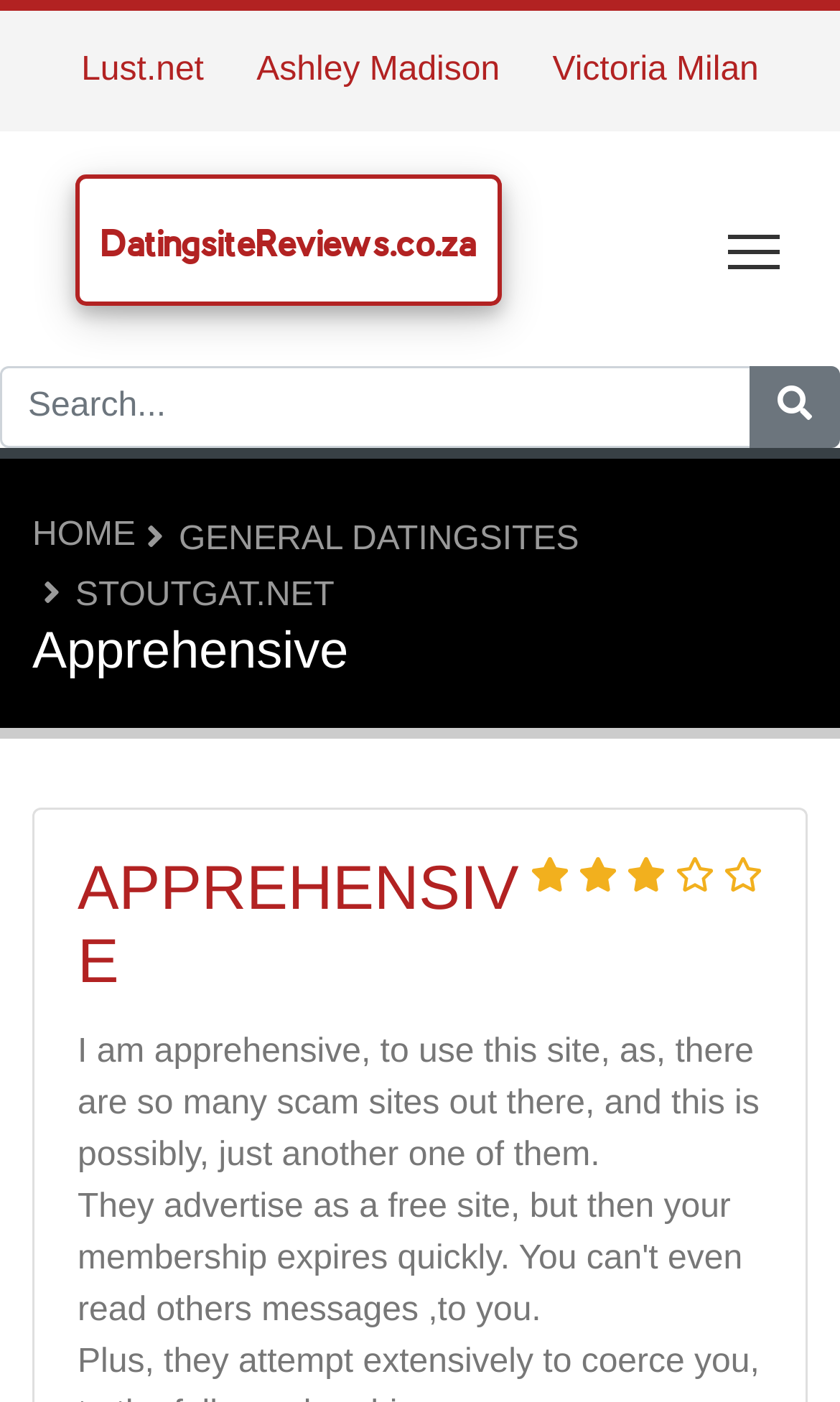Using the information in the image, could you please answer the following question in detail:
What is the purpose of the checkbox?

I found a checkbox with the description 'Toggle main menu visibility', which suggests that its purpose is to show or hide the main menu.